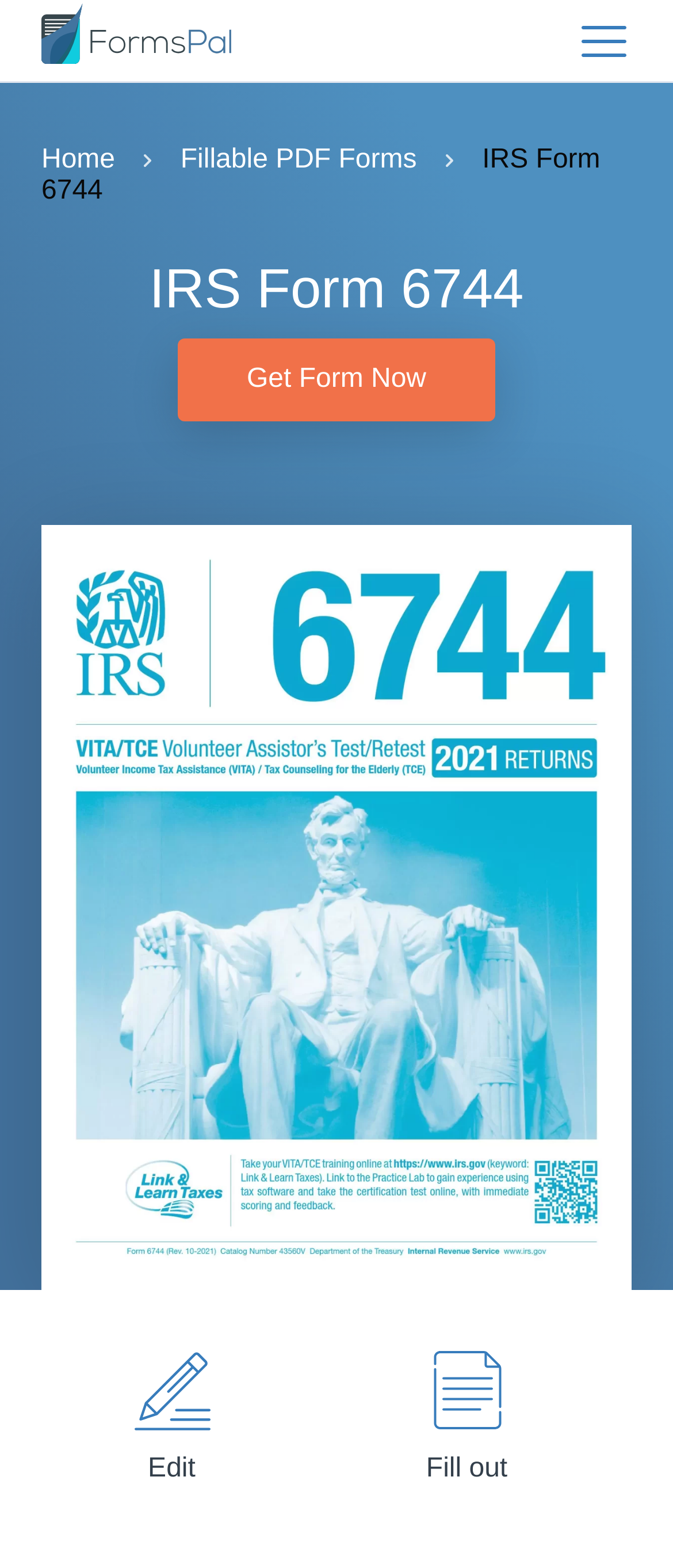What is the purpose of the 'Get Form Now' button?
Look at the image and respond with a one-word or short-phrase answer.

To get the IRS Form 6744